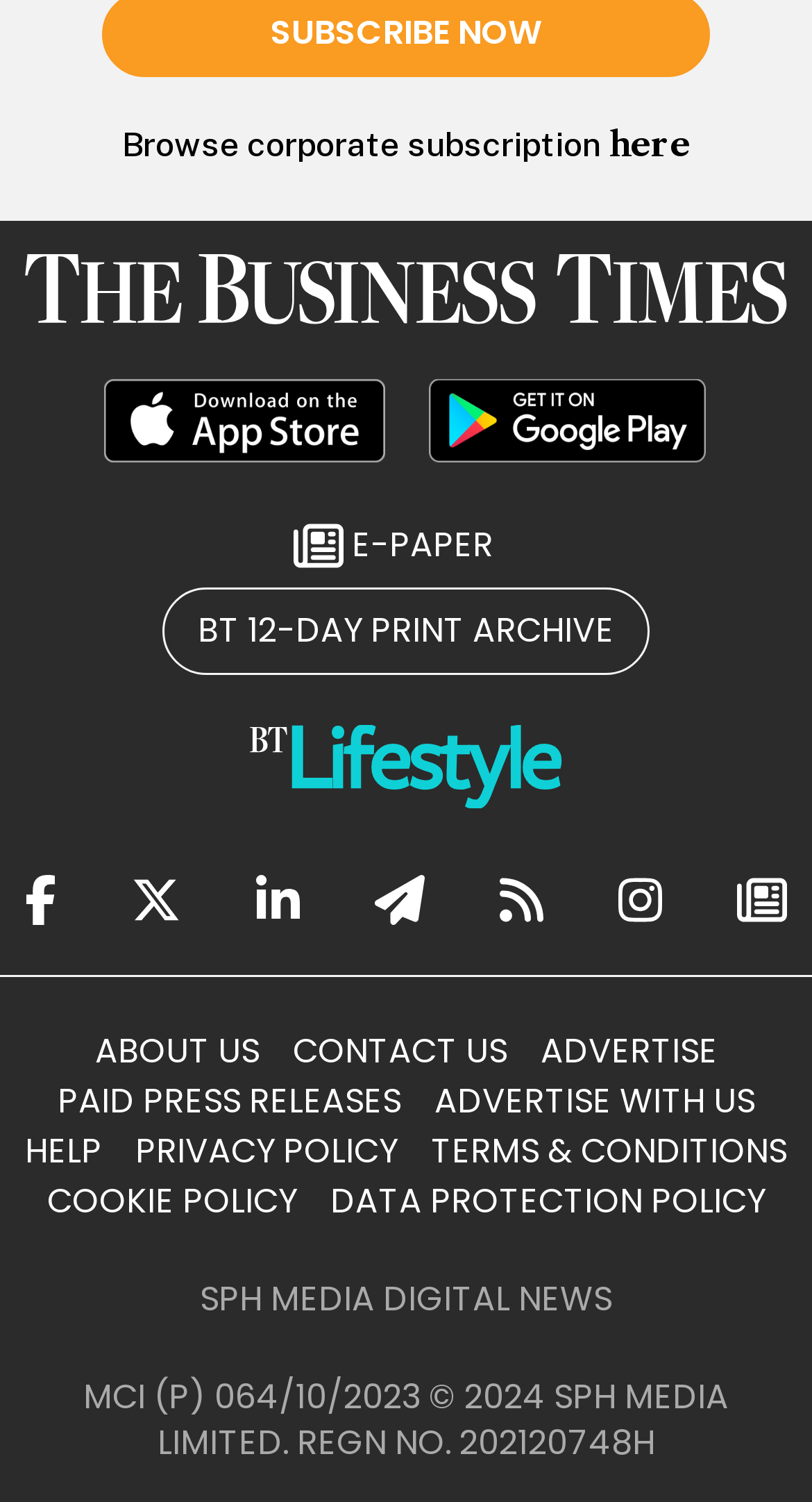Reply to the question with a single word or phrase:
What is the name of the company that owns the newspaper?

SPH Media Limited